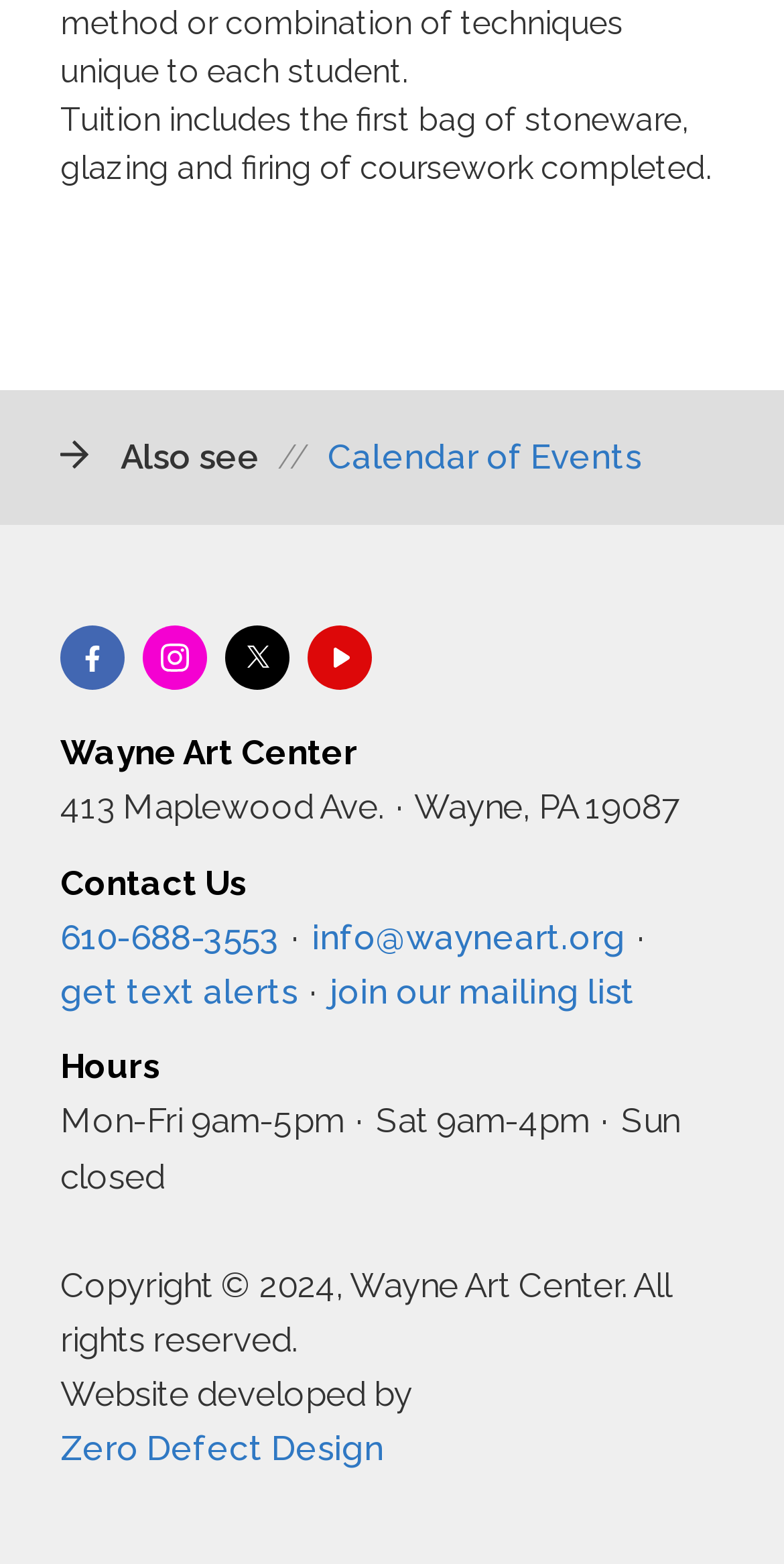What are the hours of operation for Wayne Art Center?
Refer to the screenshot and answer in one word or phrase.

Mon-Fri 9am-5pm, Sat 9am-4pm, Sun closed